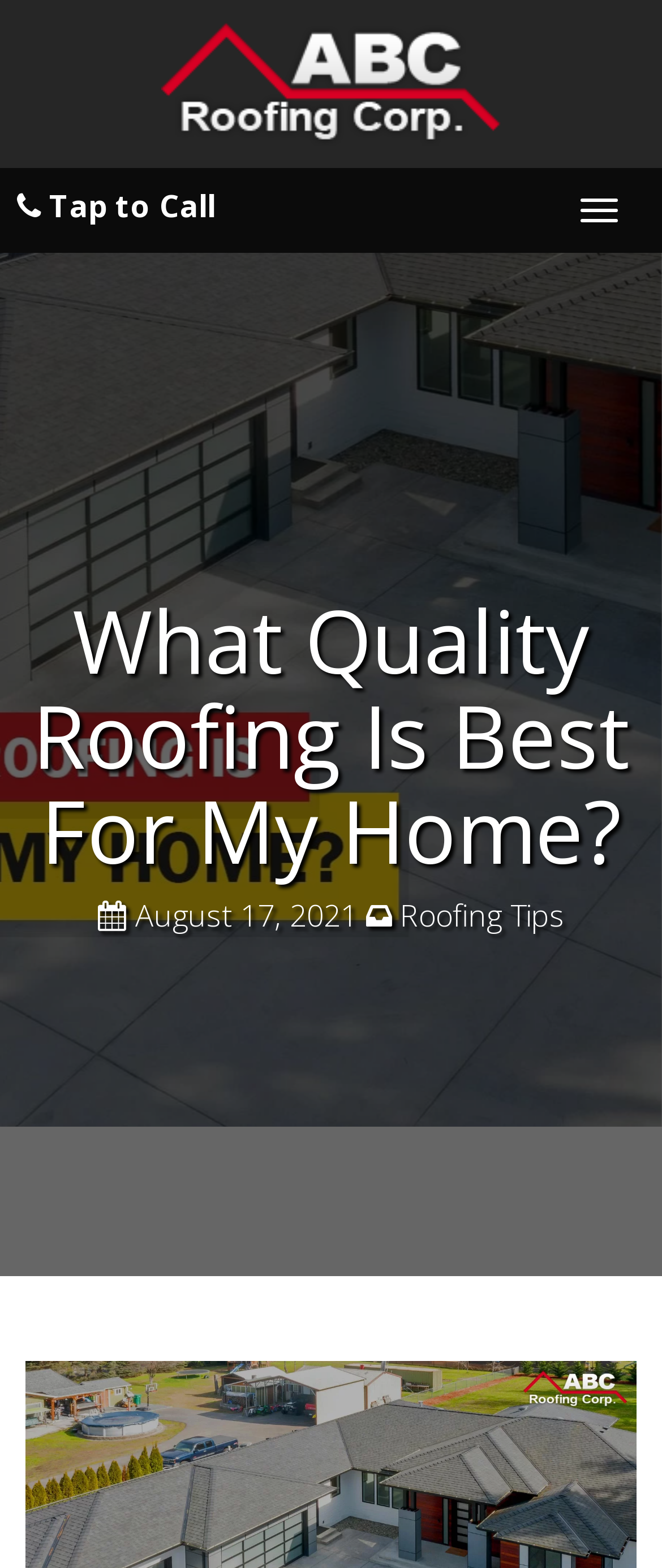What is the phone call action represented by?
From the image, respond with a single word or phrase.

